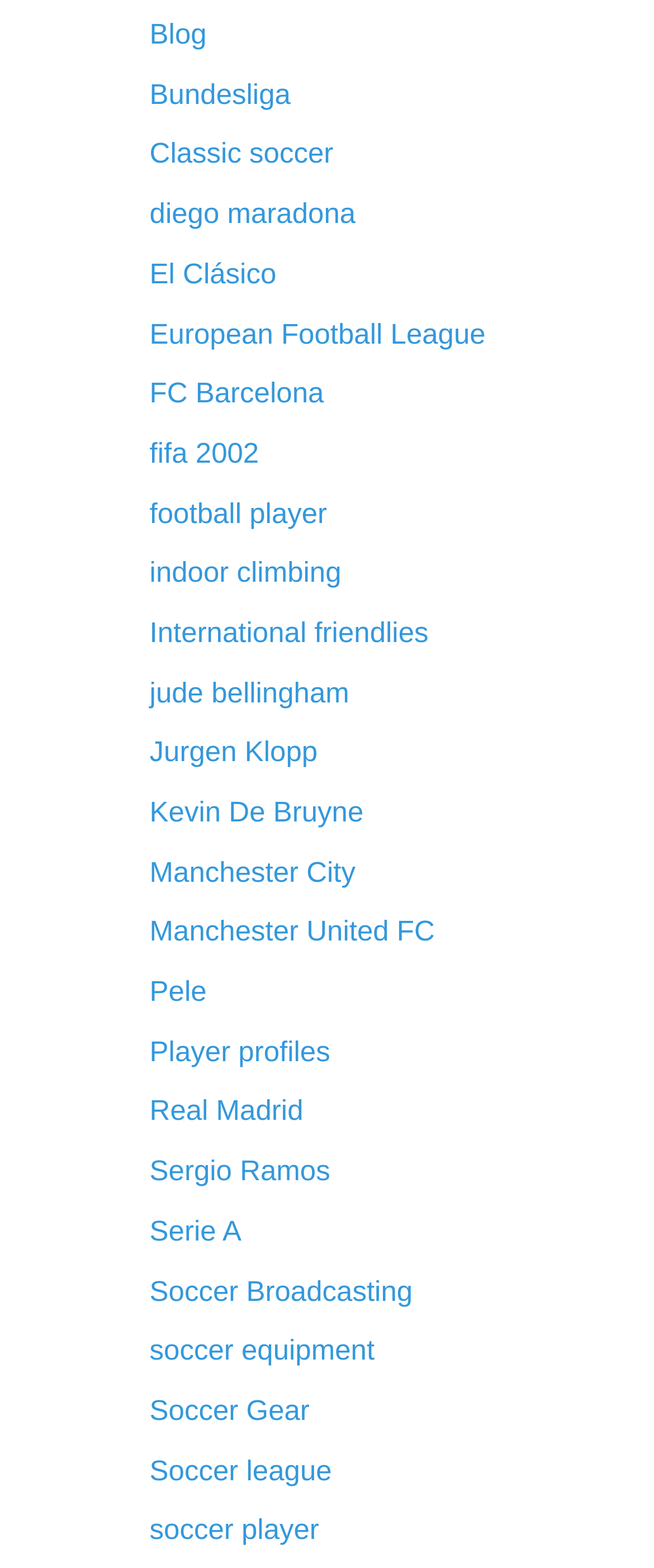Please mark the bounding box coordinates of the area that should be clicked to carry out the instruction: "Learn about soccer equipment".

[0.229, 0.851, 0.573, 0.872]